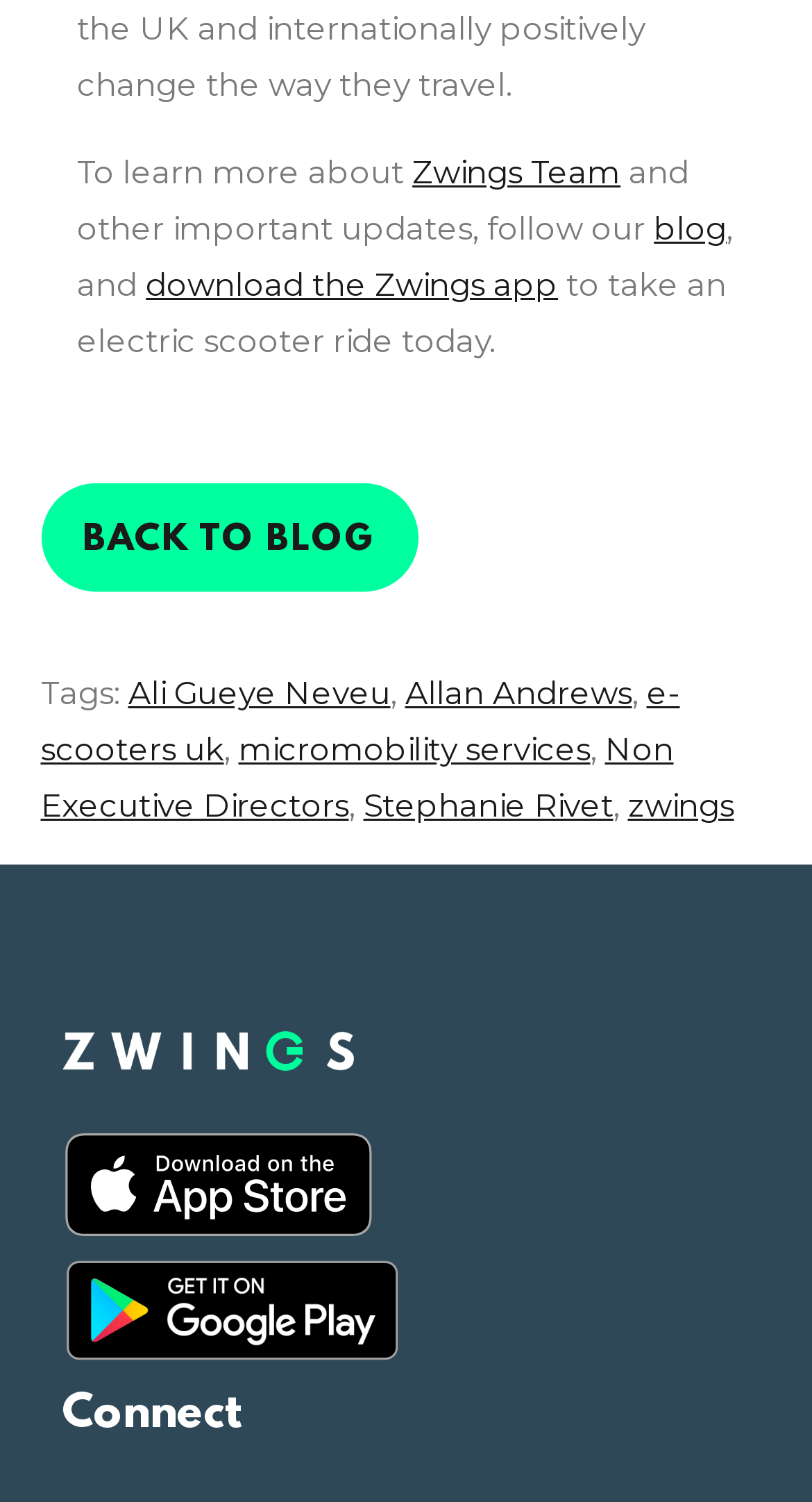Based on the element description e-scooters uk, identify the bounding box of the UI element in the given webpage screenshot. The coordinates should be in the format (top-left x, top-left y, bottom-right x, bottom-right y) and must be between 0 and 1.

[0.05, 0.448, 0.837, 0.512]